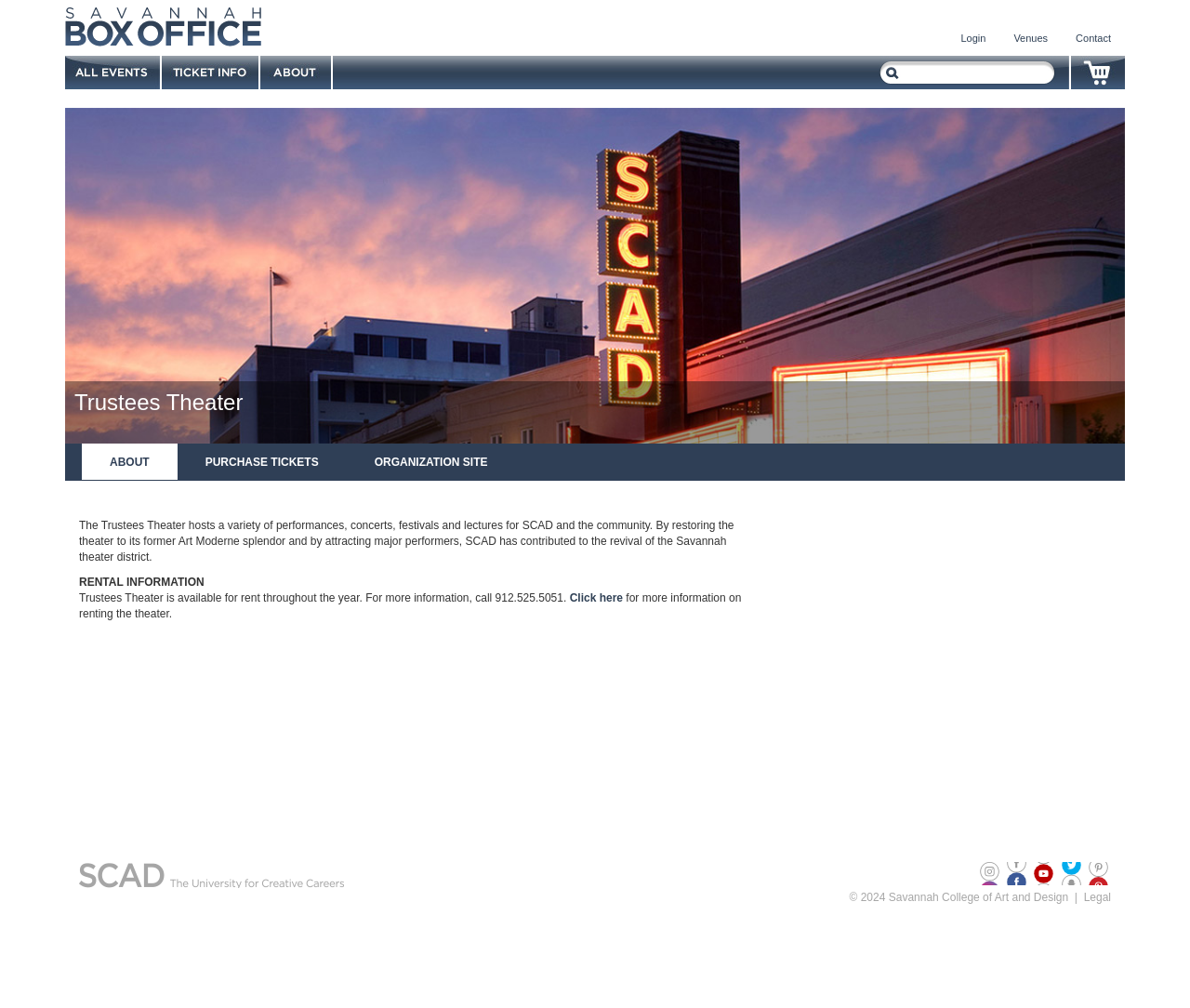Extract the bounding box coordinates for the described element: "Purchase Tickets". The coordinates should be represented as four float numbers between 0 and 1: [left, top, right, bottom].

[0.149, 0.443, 0.291, 0.474]